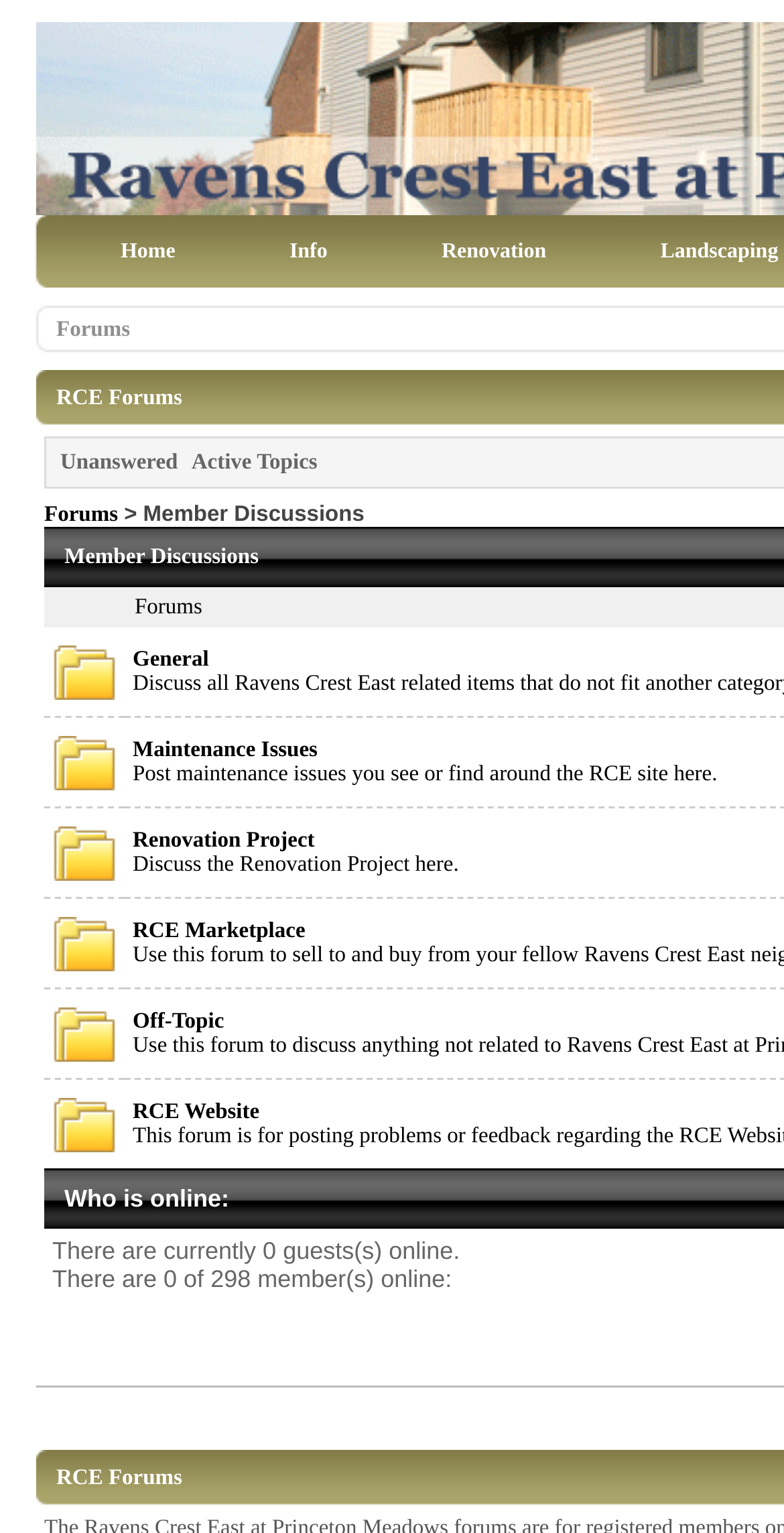Provide a thorough description of the webpage you see.

The webpage is titled "Ravens Crest East Member Forums". At the top, there is a menu bar with five main tabs: "Home", "Info", "Renovation", and two separator tabs in between. Each tab has a similar design with a slight indentation.

Below the menu bar, there is a prominent link to "Forums" with a smaller link to "Unanswered" and "Active Topics" to its right. Underneath, there is a section titled "Member Discussions" with a grid of six categories: "General", "Maintenance Issues", "Renovation Project", "RCE Marketplace", "Off-Topic", and "RCE Website". Each category has an image and a link to its corresponding forum.

The layout is organized with clear spacing between elements, making it easy to navigate. The use of images and links creates a visually appealing design, and the categorization of forums helps to structure the content in a logical manner.